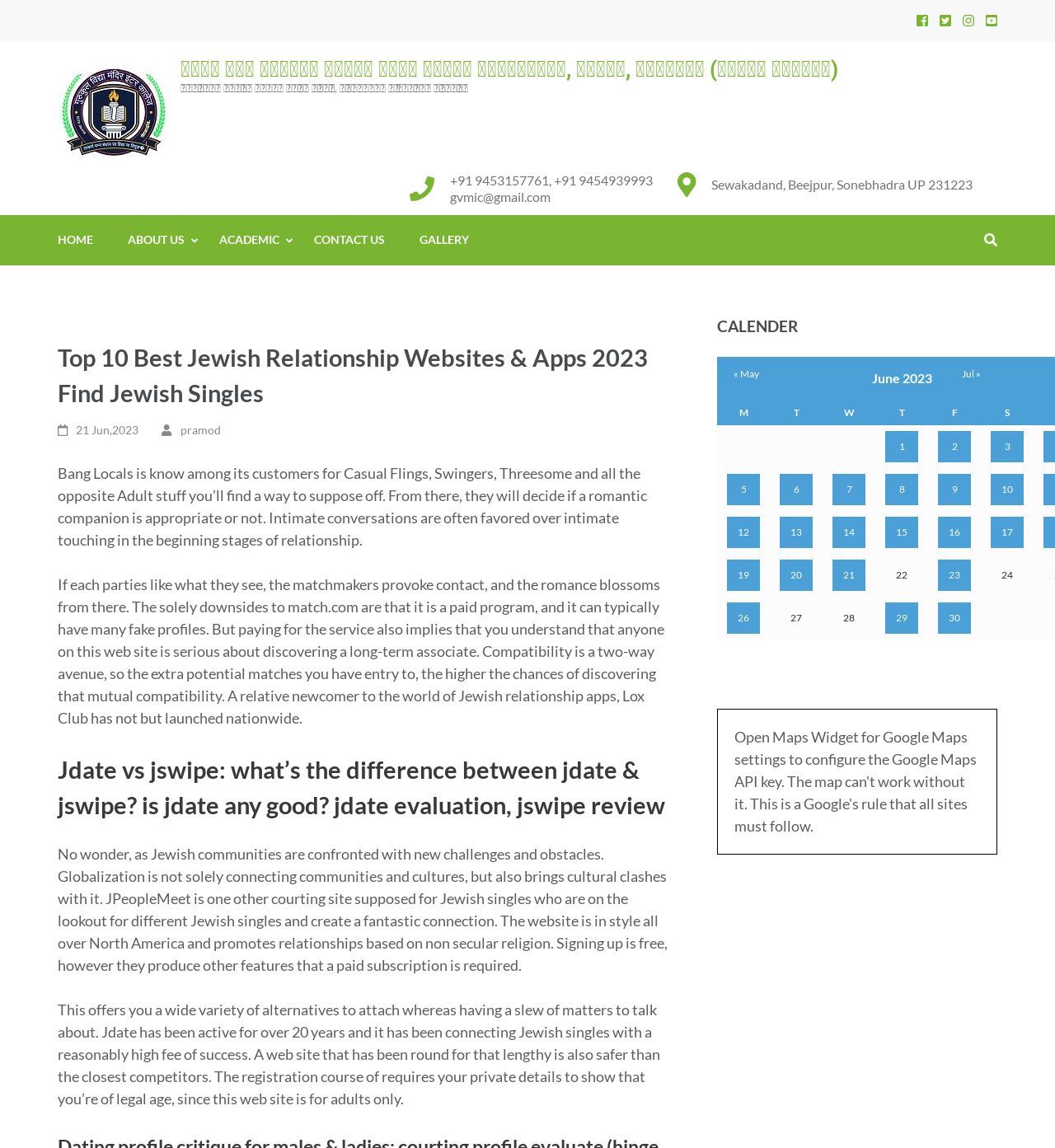Answer the following query concisely with a single word or phrase:
What is the contact information of the institution?

Phone numbers and email